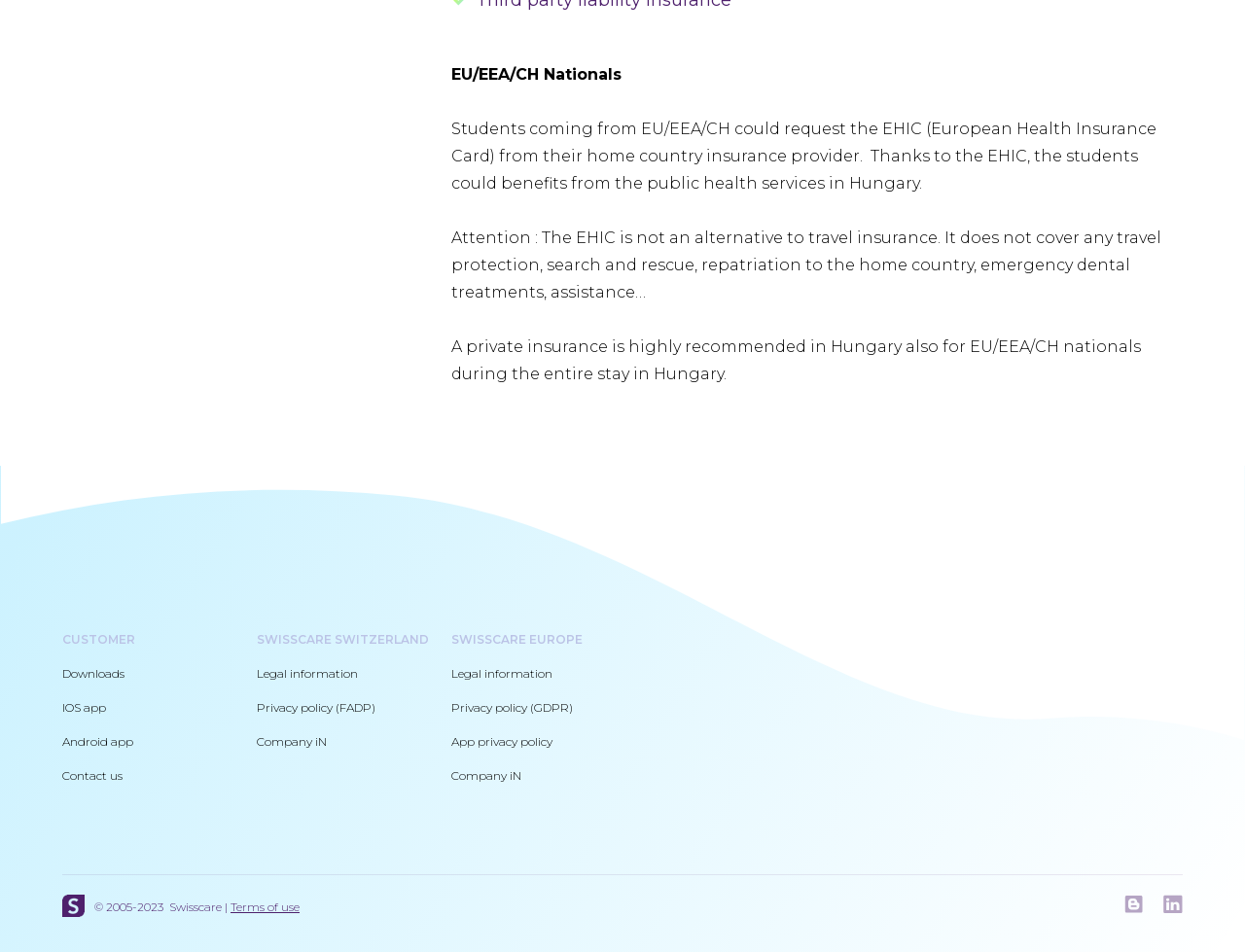What type of company is Swisscare?
Based on the image content, provide your answer in one word or a short phrase.

Insurance